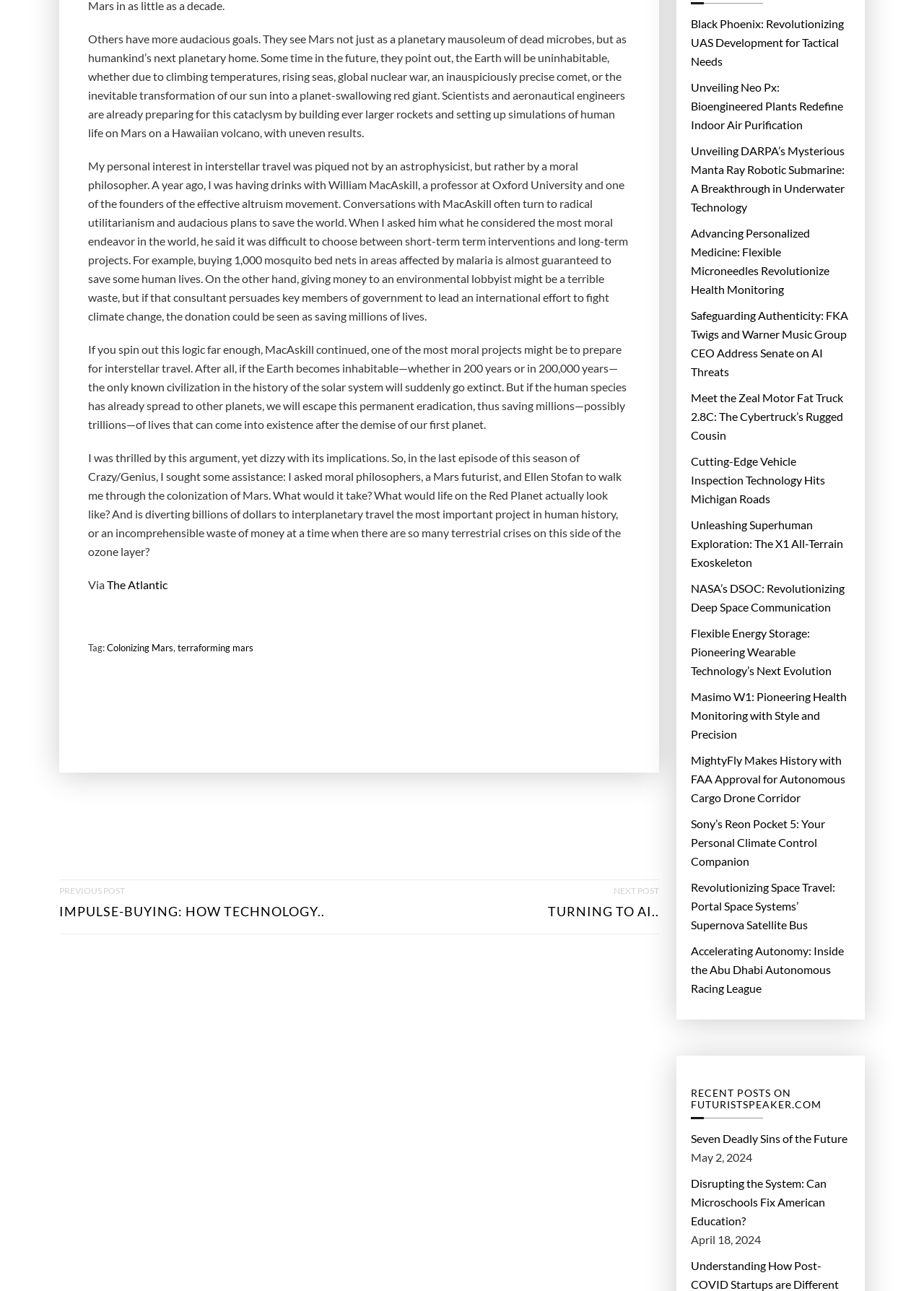How many links are there in the footer section?
Use the information from the image to give a detailed answer to the question.

The footer section has three links, which are 'PREVIOUS POST IMPULSE-BUYING: HOW TECHNOLOGY..', 'NEXT POST TURNING TO AI..', and 'Black Phoenix: Revolutionizing UAS Development for Tactical Needs'.